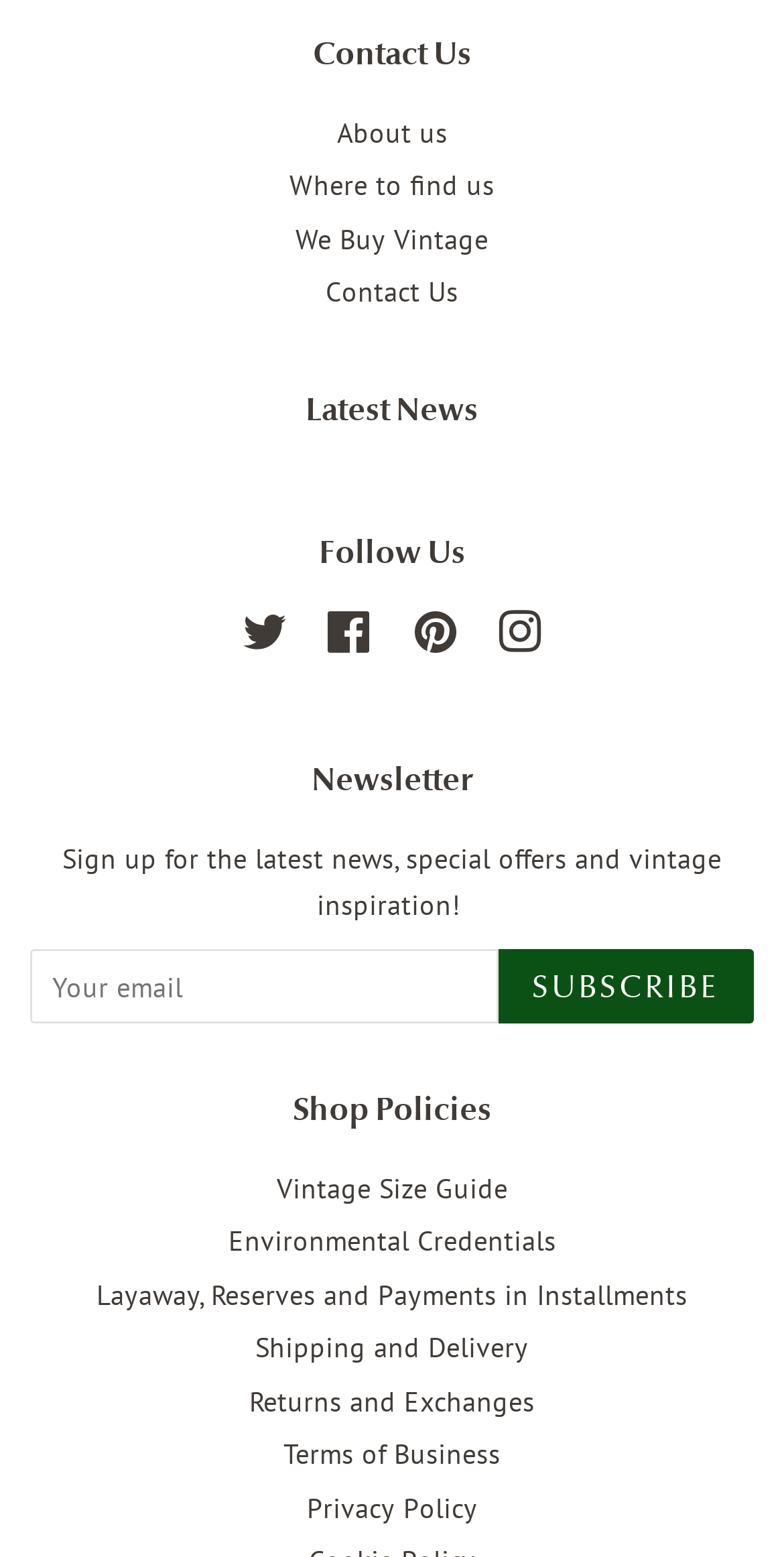What is the purpose of the 'Newsletter' section?
Using the image as a reference, give a one-word or short phrase answer.

To sign up for news and offers